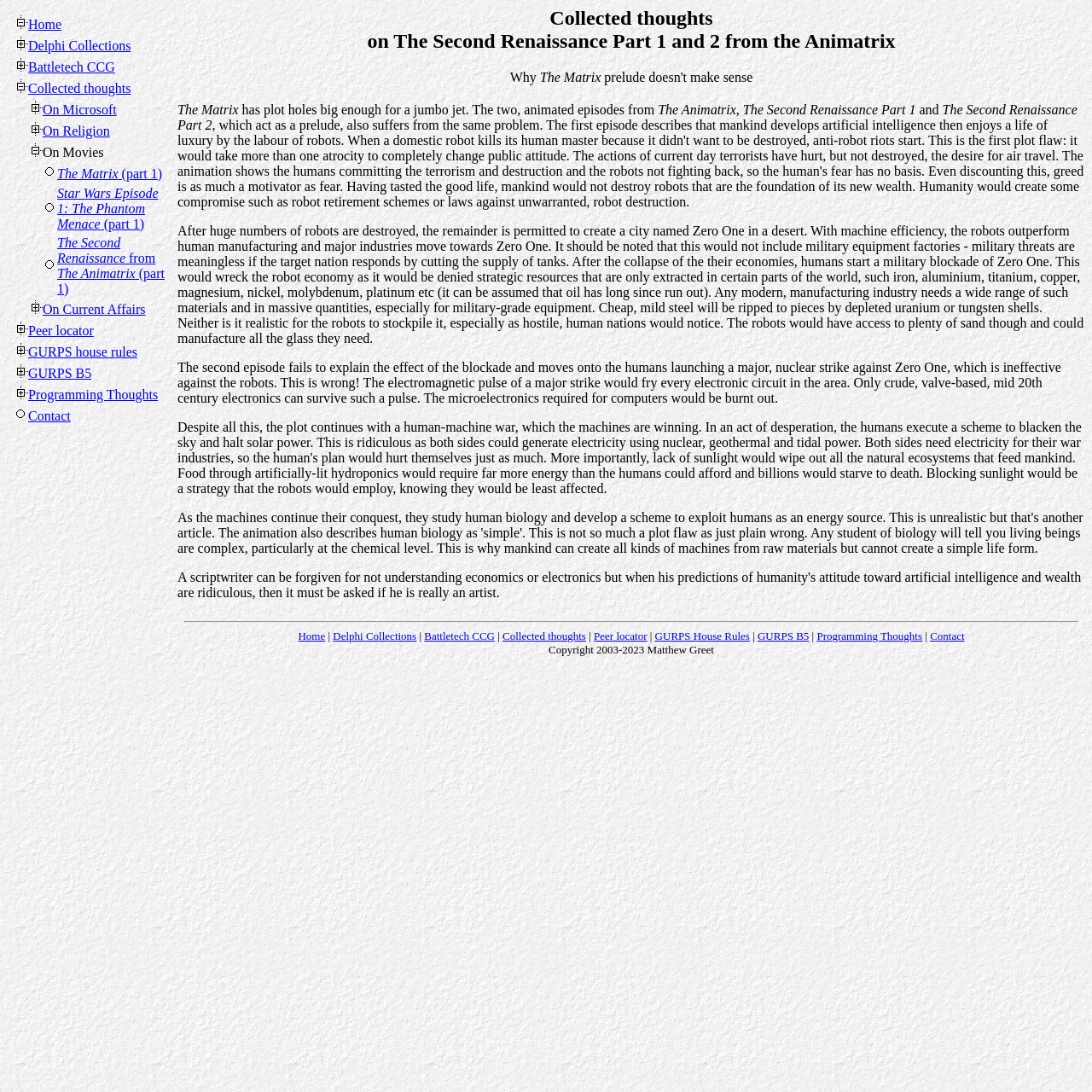What is the material that would be ripped to pieces by depleted uranium or tungsten shells?
Make sure to answer the question with a detailed and comprehensive explanation.

The text states that cheap, mild steel would be ripped to pieces by depleted uranium or tungsten shells. This information can be found in the StaticText element with bounding box coordinates [0.163, 0.205, 0.992, 0.316]